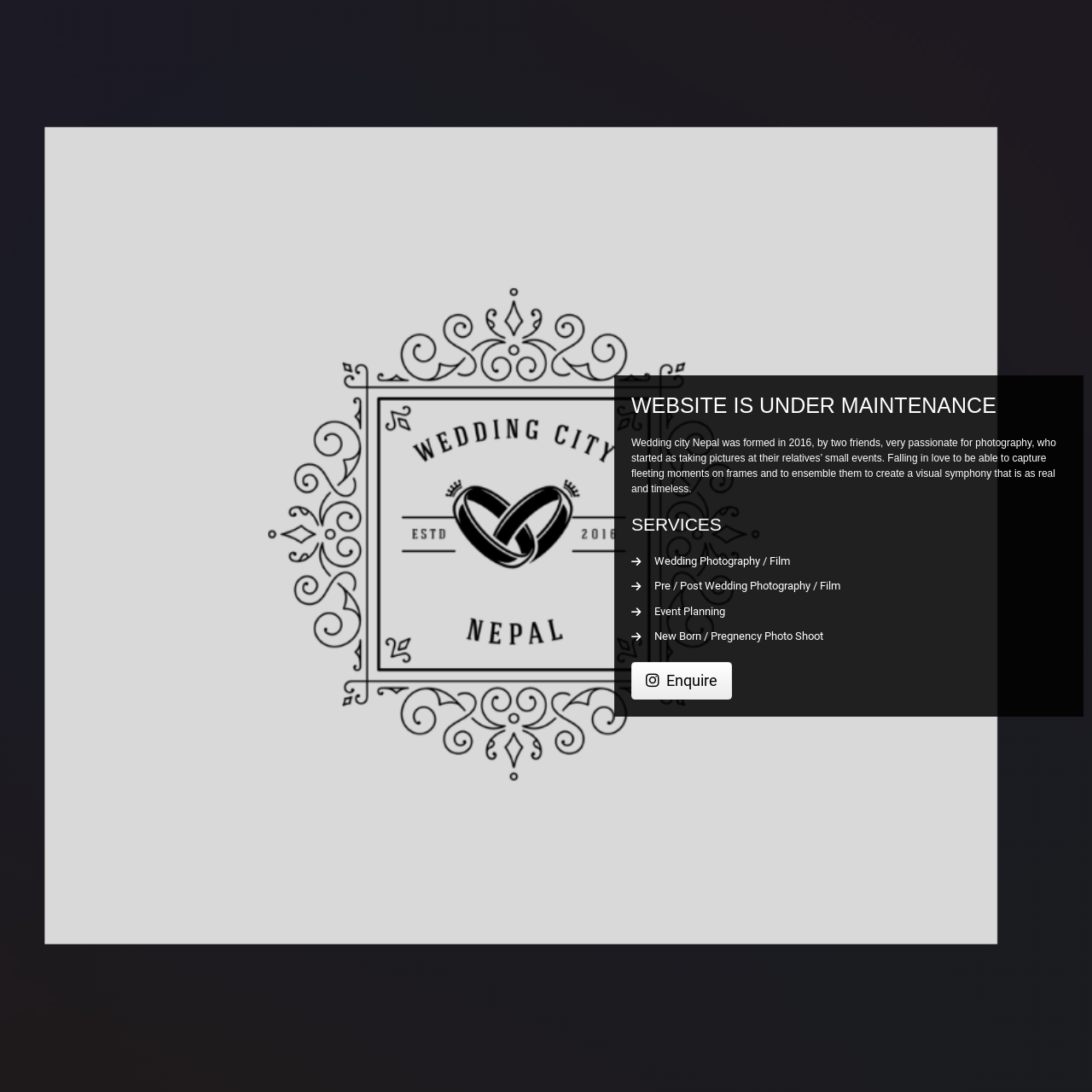Carefully examine the image and provide an in-depth answer to the question: How can I contact Wedding City Nepal?

To contact Wedding City Nepal, I can click on the 'Enquire' link, which is represented by a font awesome icon, located below the services list.